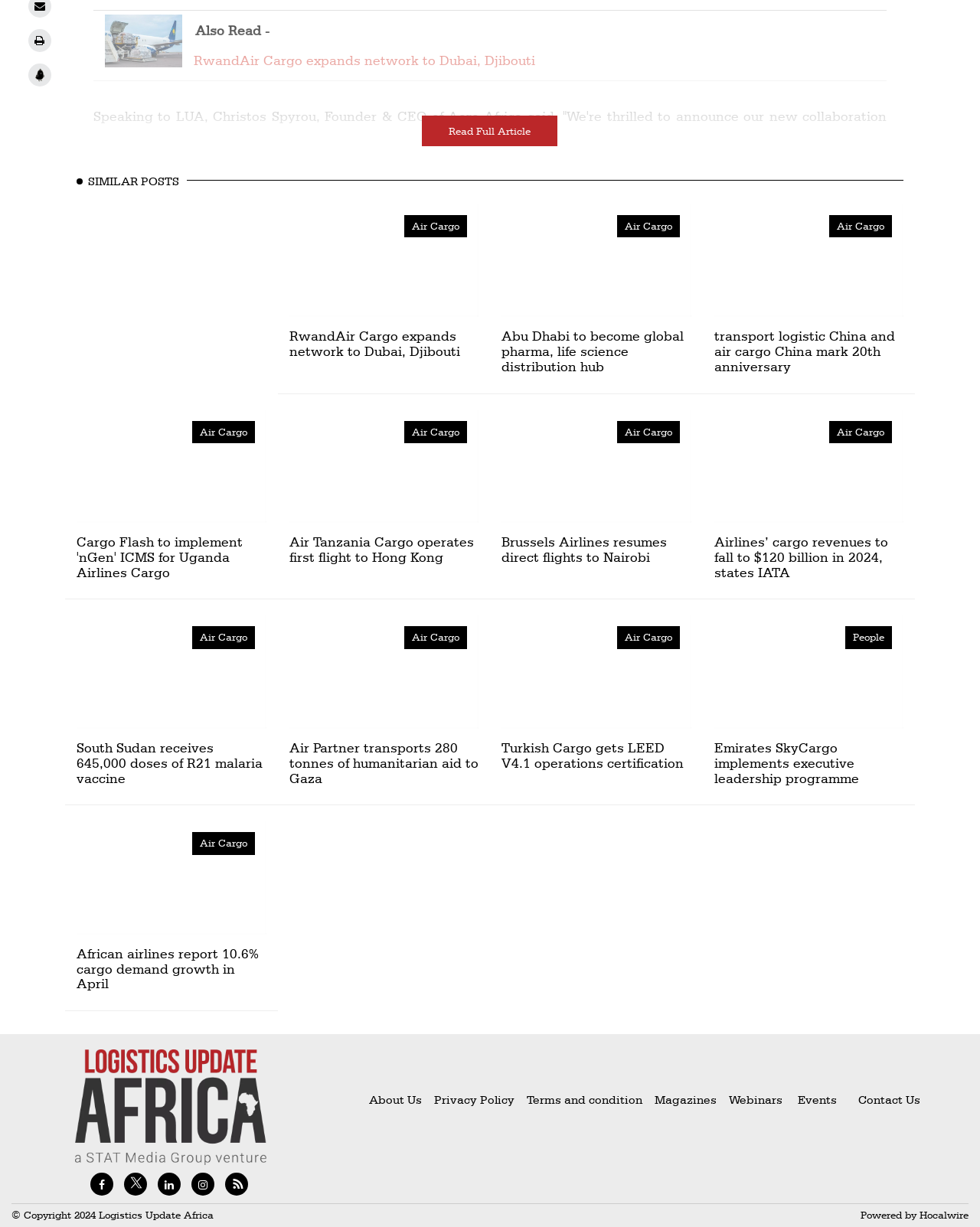Identify the bounding box coordinates of the clickable section necessary to follow the following instruction: "Check 'SIMILAR POSTS'". The coordinates should be presented as four float numbers from 0 to 1, i.e., [left, top, right, bottom].

[0.078, 0.142, 0.191, 0.153]